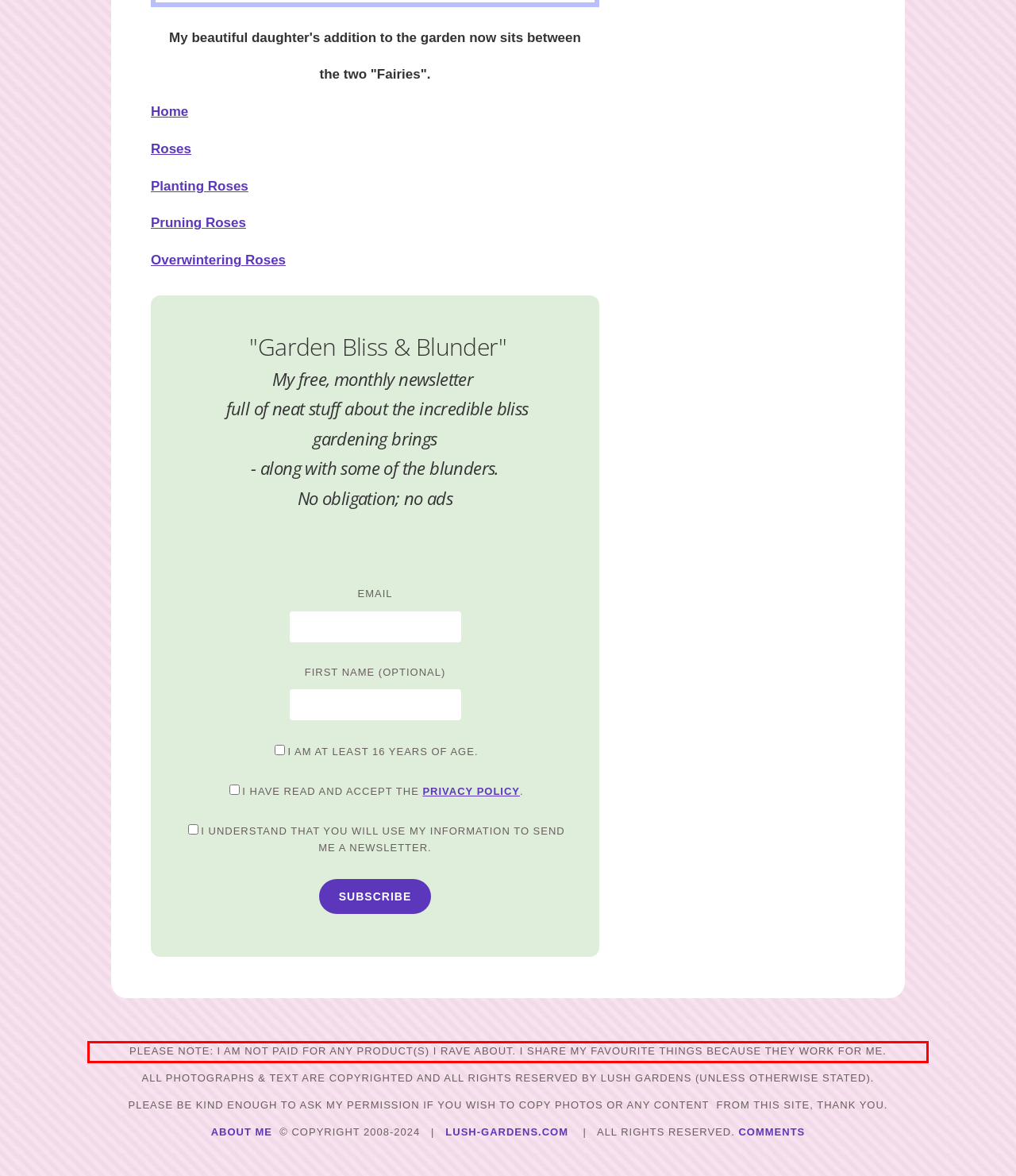Given a screenshot of a webpage, locate the red bounding box and extract the text it encloses.

PLEASE NOTE: I AM NOT PAID FOR ANY PRODUCT(S) I RAVE ABOUT. I SHARE MY FAVOURITE THINGS BECAUSE THEY WORK FOR ME.